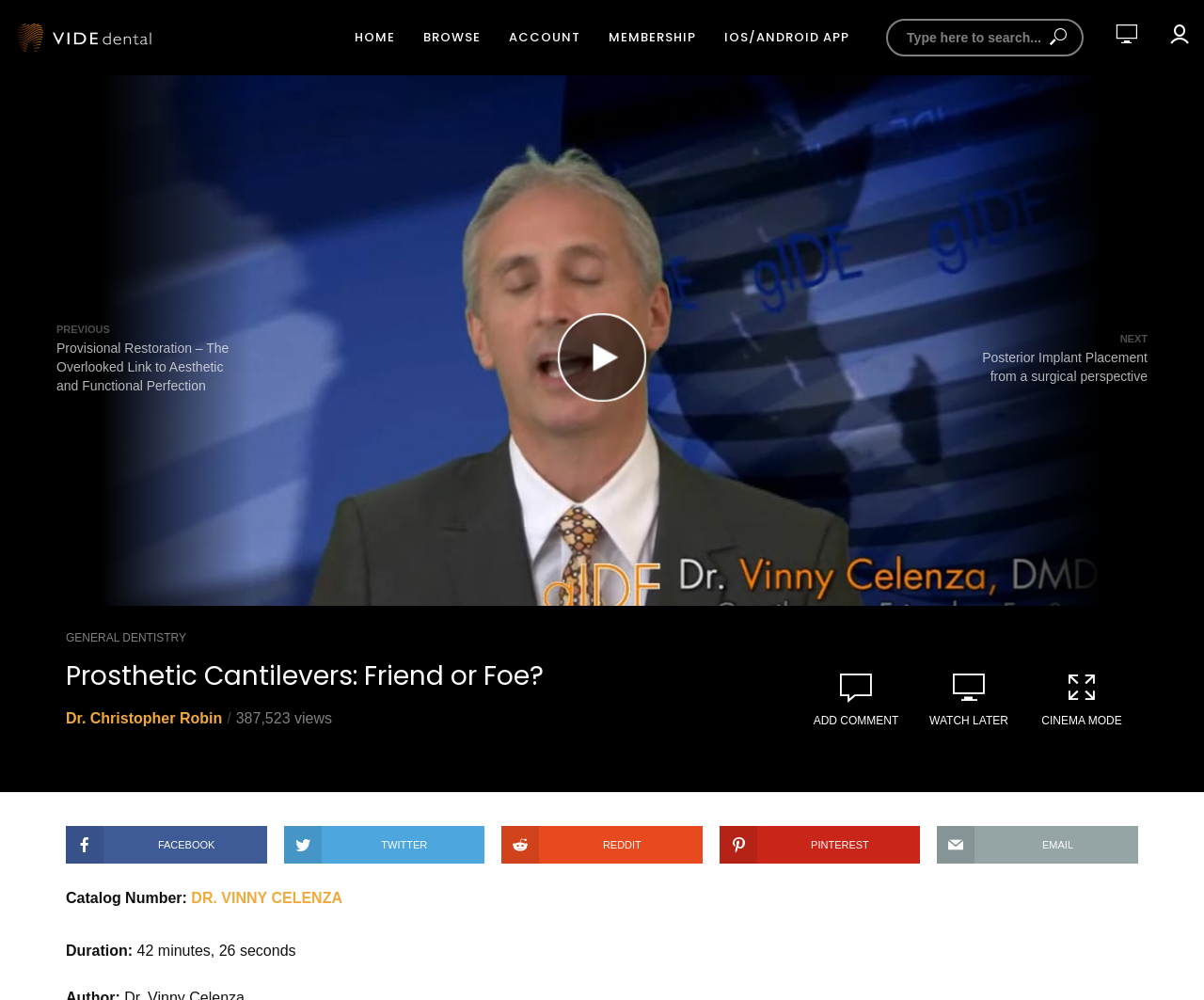Create a detailed summary of all the visual and textual information on the webpage.

The webpage is about a video titled "Prosthetic Cantilevers: Friend or Foe?" on the VIDEdental platform. At the top, there is a logo of VIDEdental, which is an image linked to the VIDEdental website. Below the logo, there are five navigation links: HOME, BROWSE, ACCOUNT, MEMBERSHIP, and IOS/ANDROID APP.

To the right of the navigation links, there is a search bar with a placeholder text "Type here to search..." and a search button with an "f" icon. Next to the search bar, there is a social media link with a Facebook icon.

The main content of the webpage is a video with a heading "Prosthetic Cantilevers: Friend or Foe?" and a subheading with the name of the speaker, Dr. Christopher Robin. Below the video, there are links to previous and next videos, as well as a link to a category titled "GENERAL DENTISTRY".

The video has 387,523 views, and there are options to add a comment, watch later, or switch to cinema mode. Below the video, there are social media links to Facebook, Twitter, Reddit, Pinterest, and Email.

At the bottom of the webpage, there is information about the video, including the catalog number and the duration, which is 42 minutes and 26 seconds. The video is presented by Dr. Vinny Celenza.